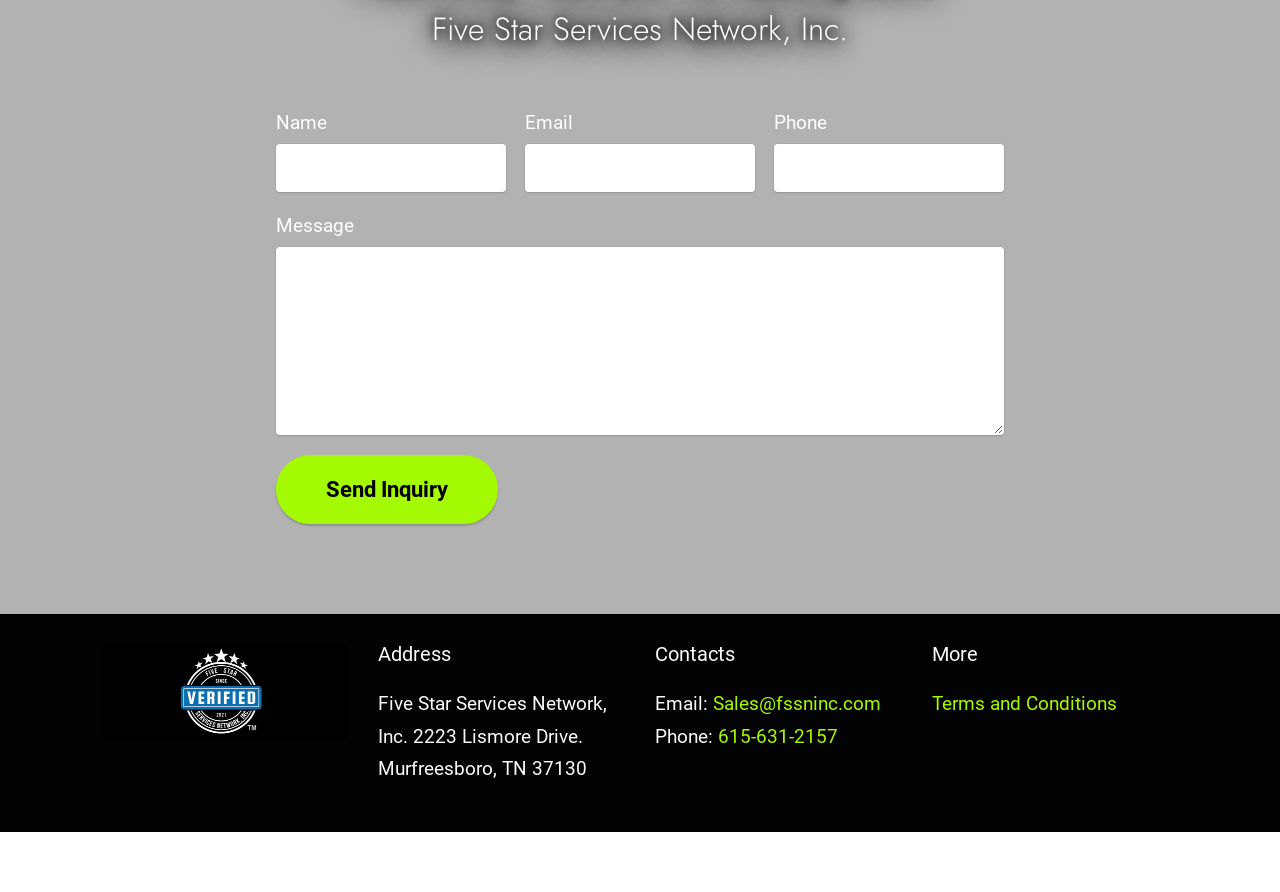Determine the bounding box coordinates of the region that needs to be clicked to achieve the task: "Visit the Terms and Conditions page".

[0.728, 0.776, 0.873, 0.802]